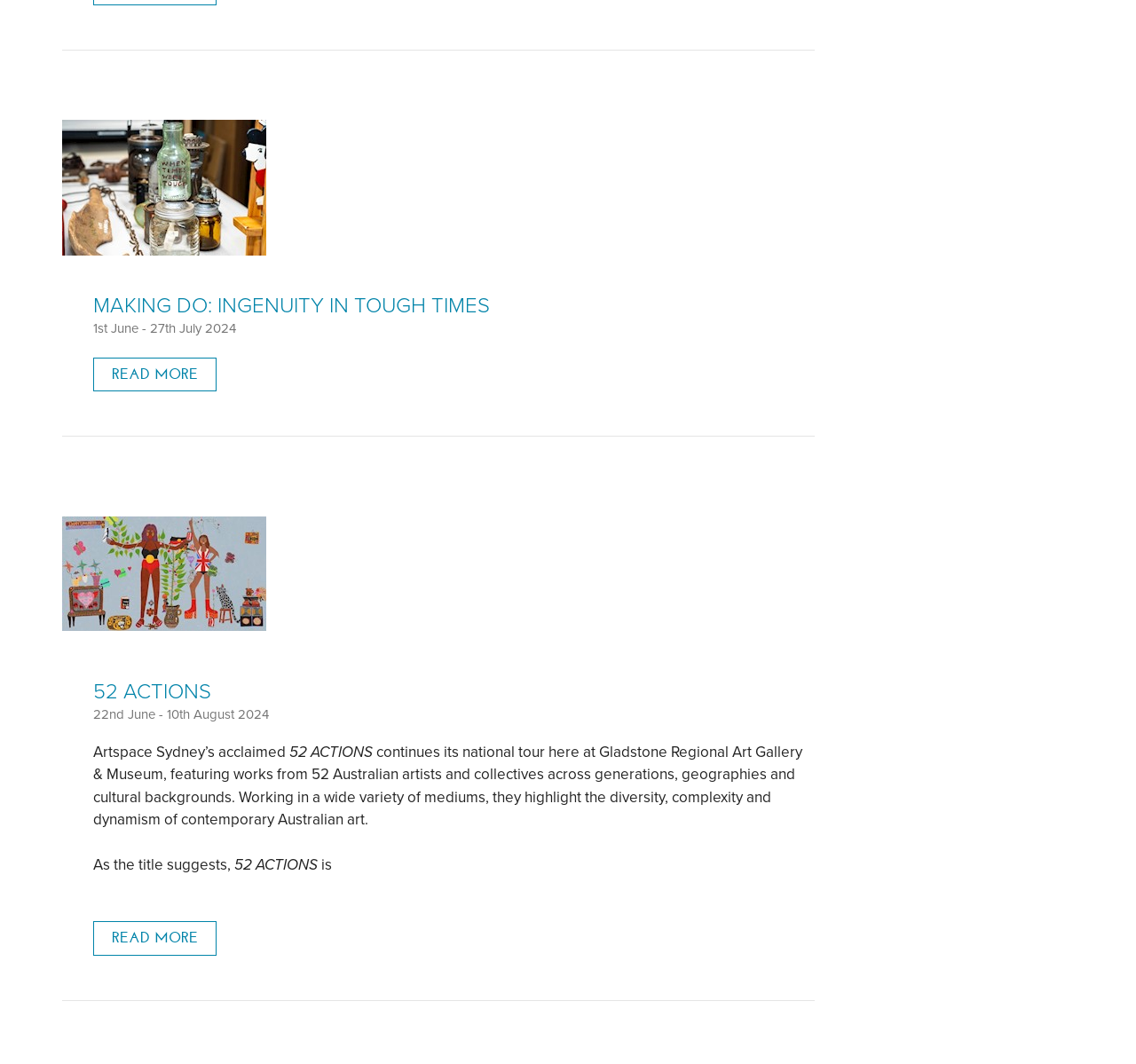What is the title of the first article?
Refer to the screenshot and deliver a thorough answer to the question presented.

I found a heading element with the text 'MAKING DO: INGENUITY IN TOUGH TIMES' inside the first article element, which suggests that this is the title of the first article.